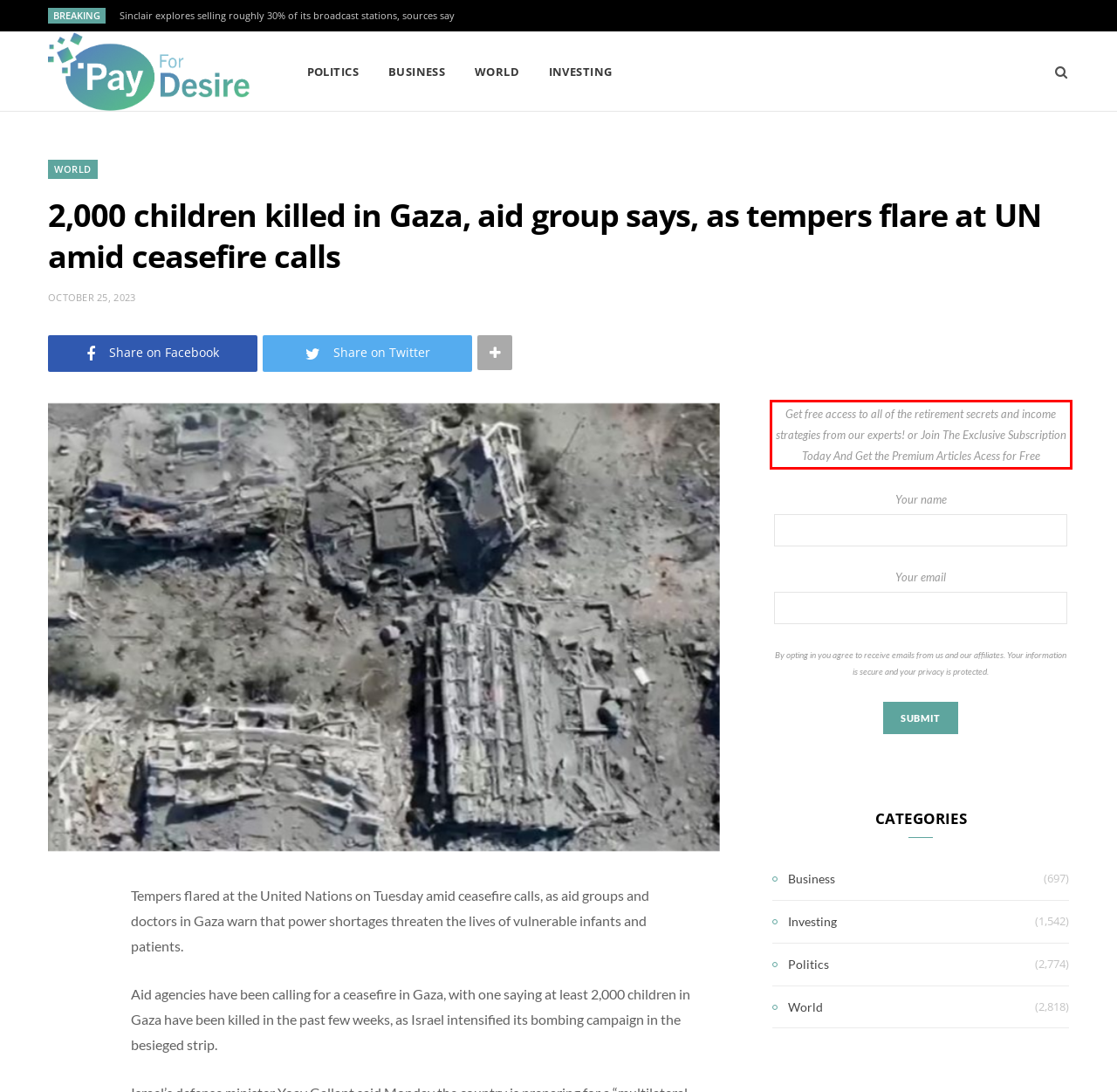Using the provided screenshot of a webpage, recognize and generate the text found within the red rectangle bounding box.

Get free access to all of the retirement secrets and income strategies from our experts! or Join The Exclusive Subscription Today And Get the Premium Articles Acess for Free